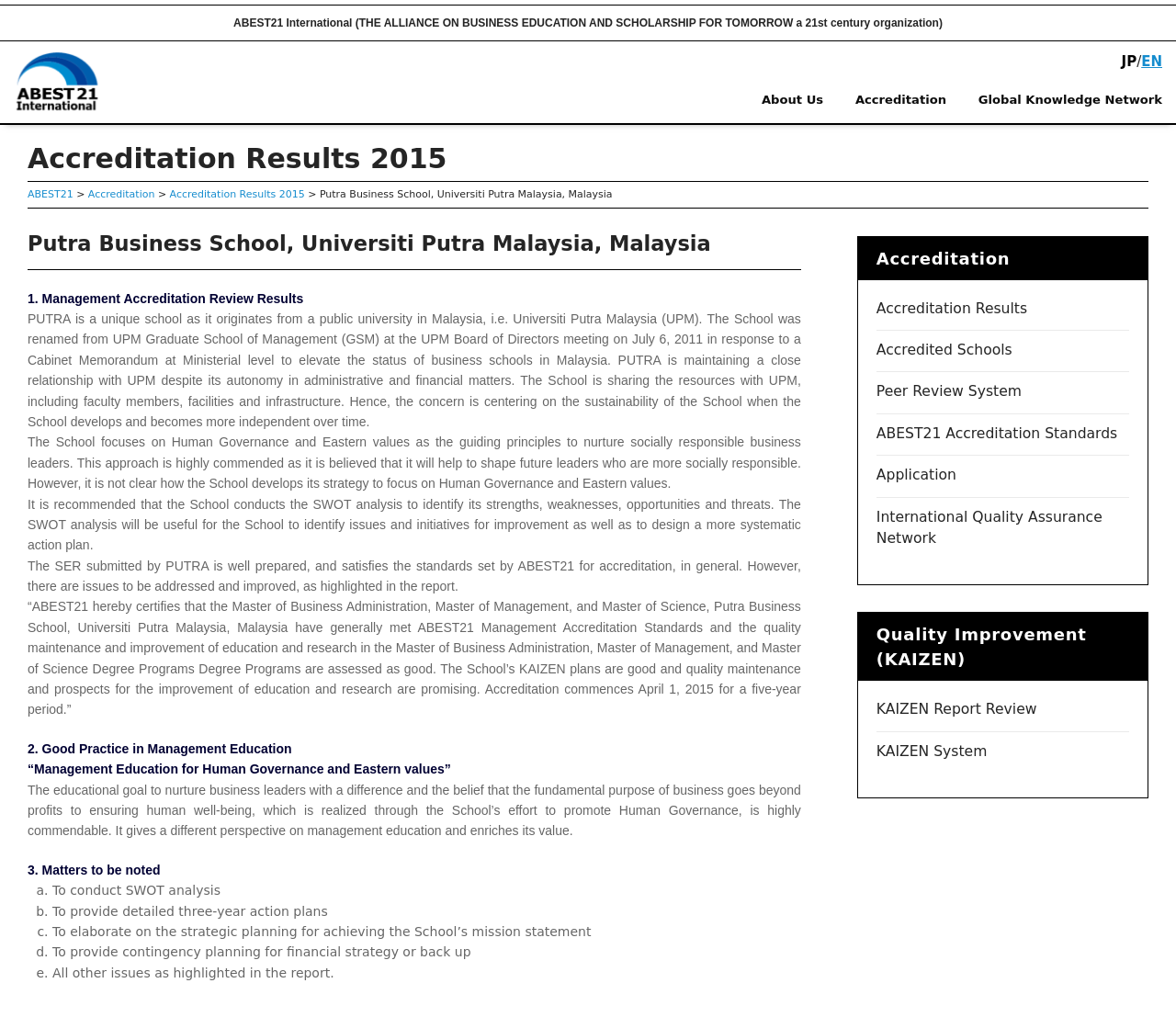Give a short answer to this question using one word or a phrase:
What is the recommended action for the school to identify its strengths and weaknesses?

Conduct SWOT analysis